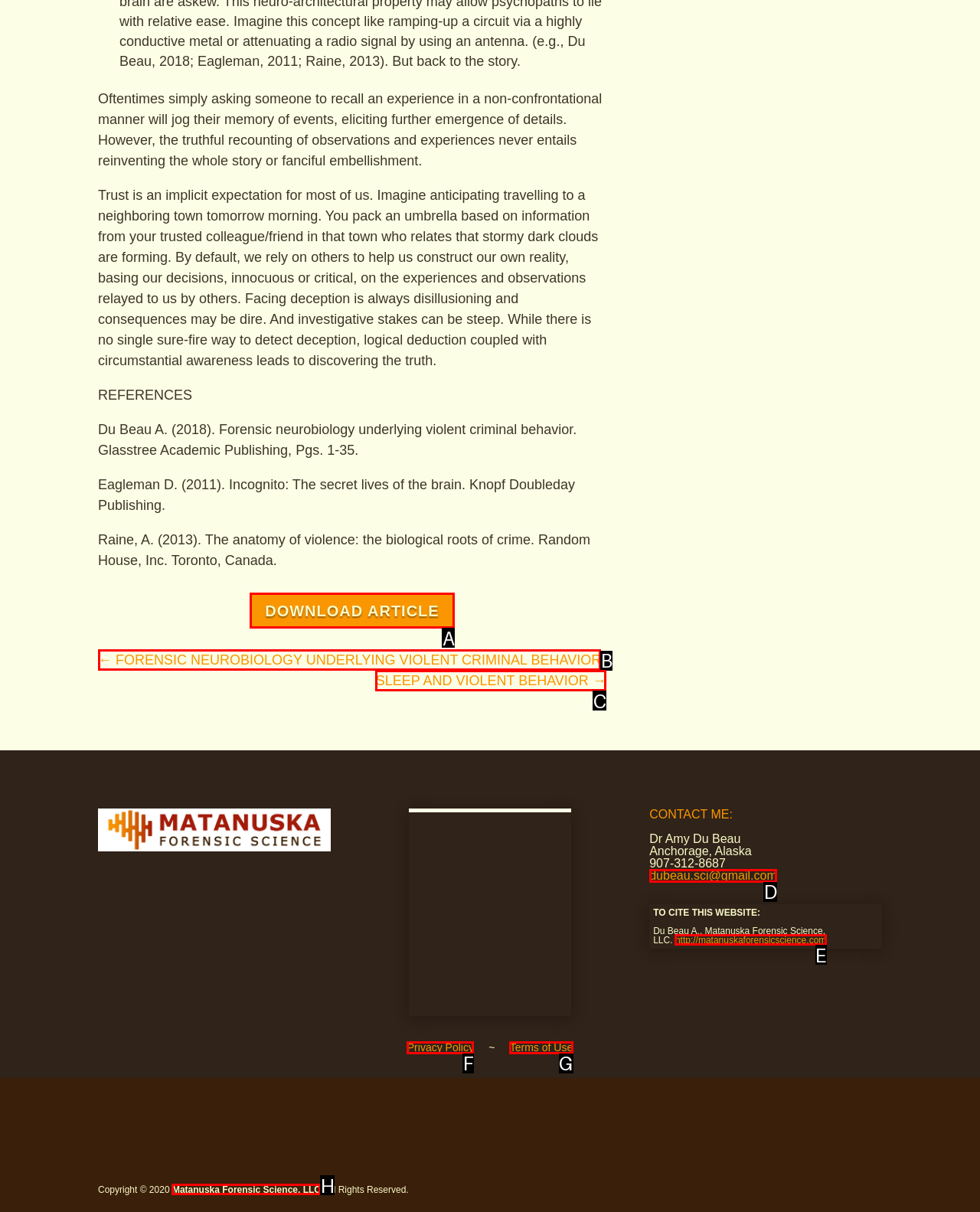To complete the task: go to forensic neurobiology underlying violent criminal behavior, which option should I click? Answer with the appropriate letter from the provided choices.

B